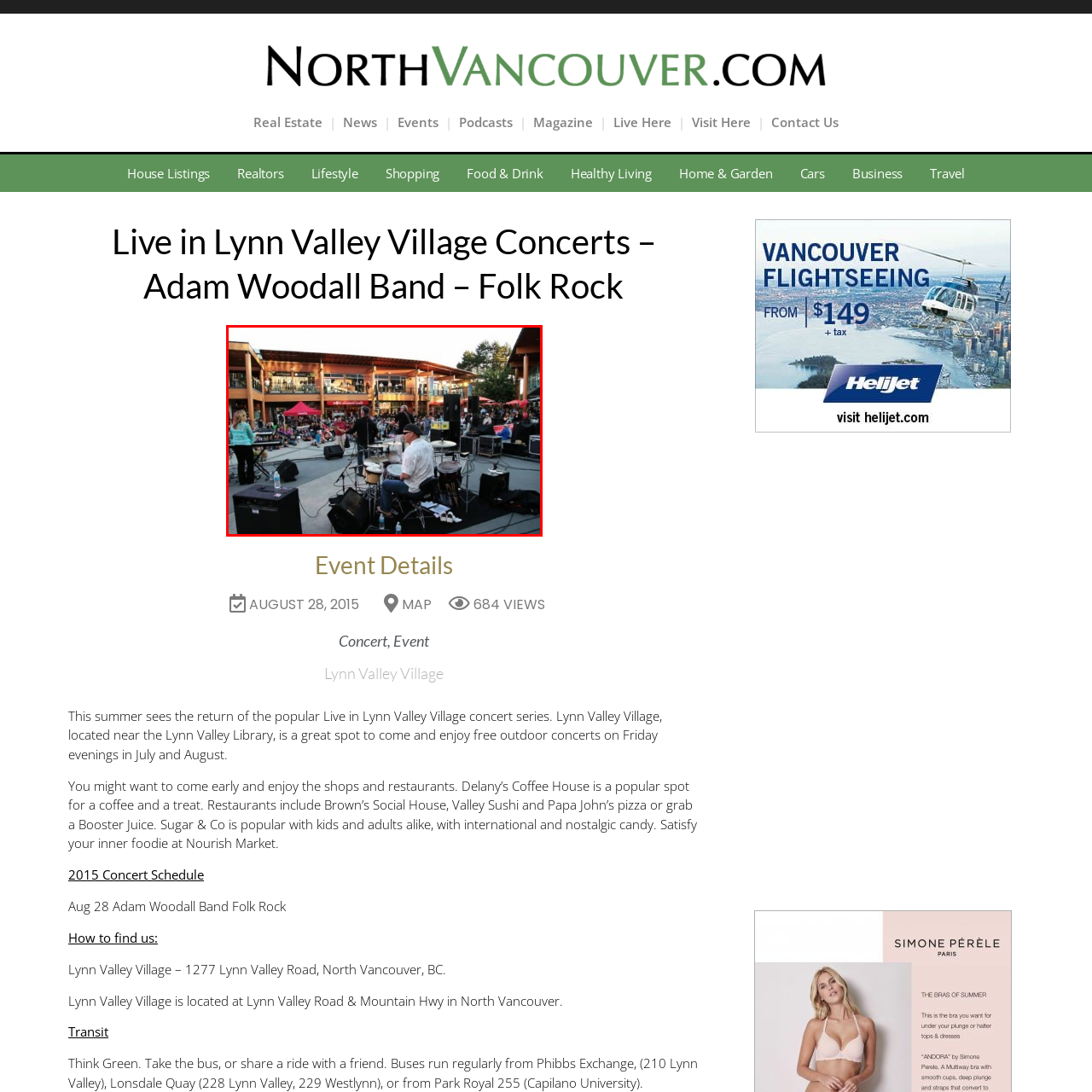Pay attention to the area highlighted by the red boundary and answer the question with a single word or short phrase: 
What kind of atmosphere is created by the warm lights?

Festive